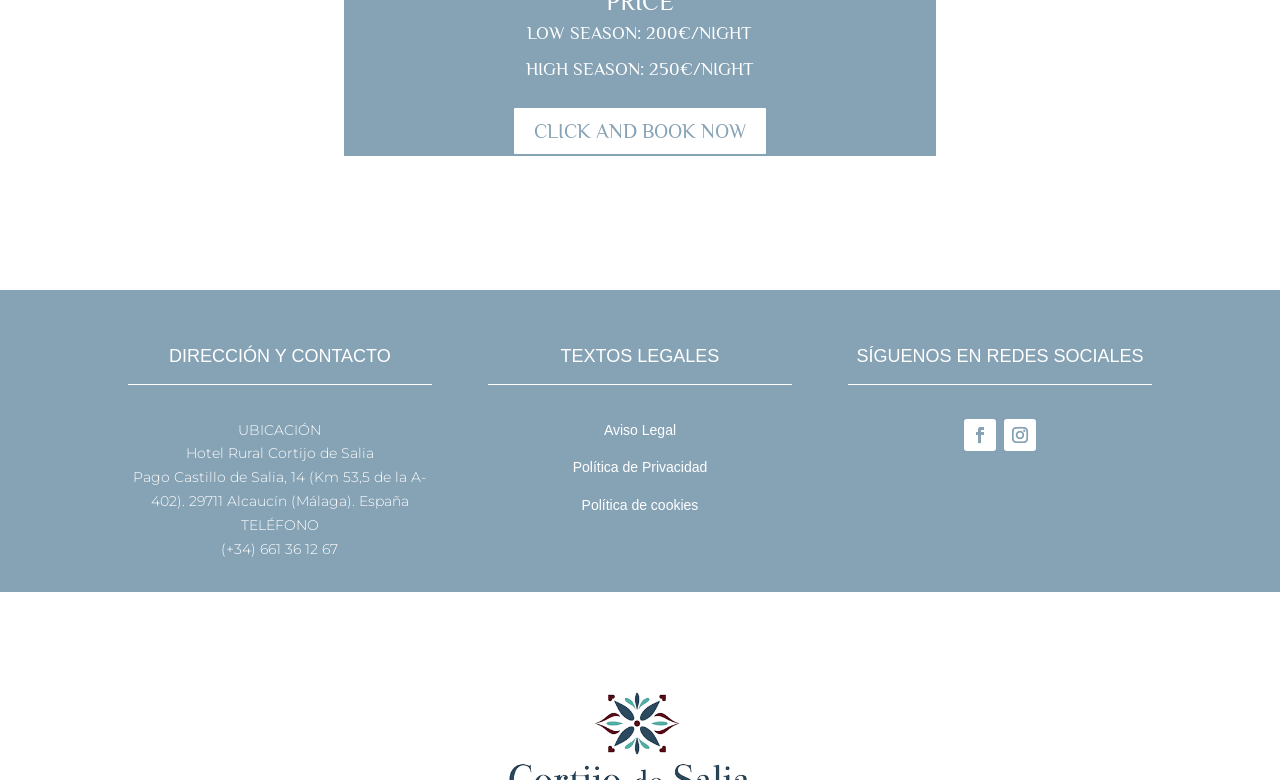What is the phone number of the hotel?
Using the image provided, answer with just one word or phrase.

(+34) 661 36 12 67